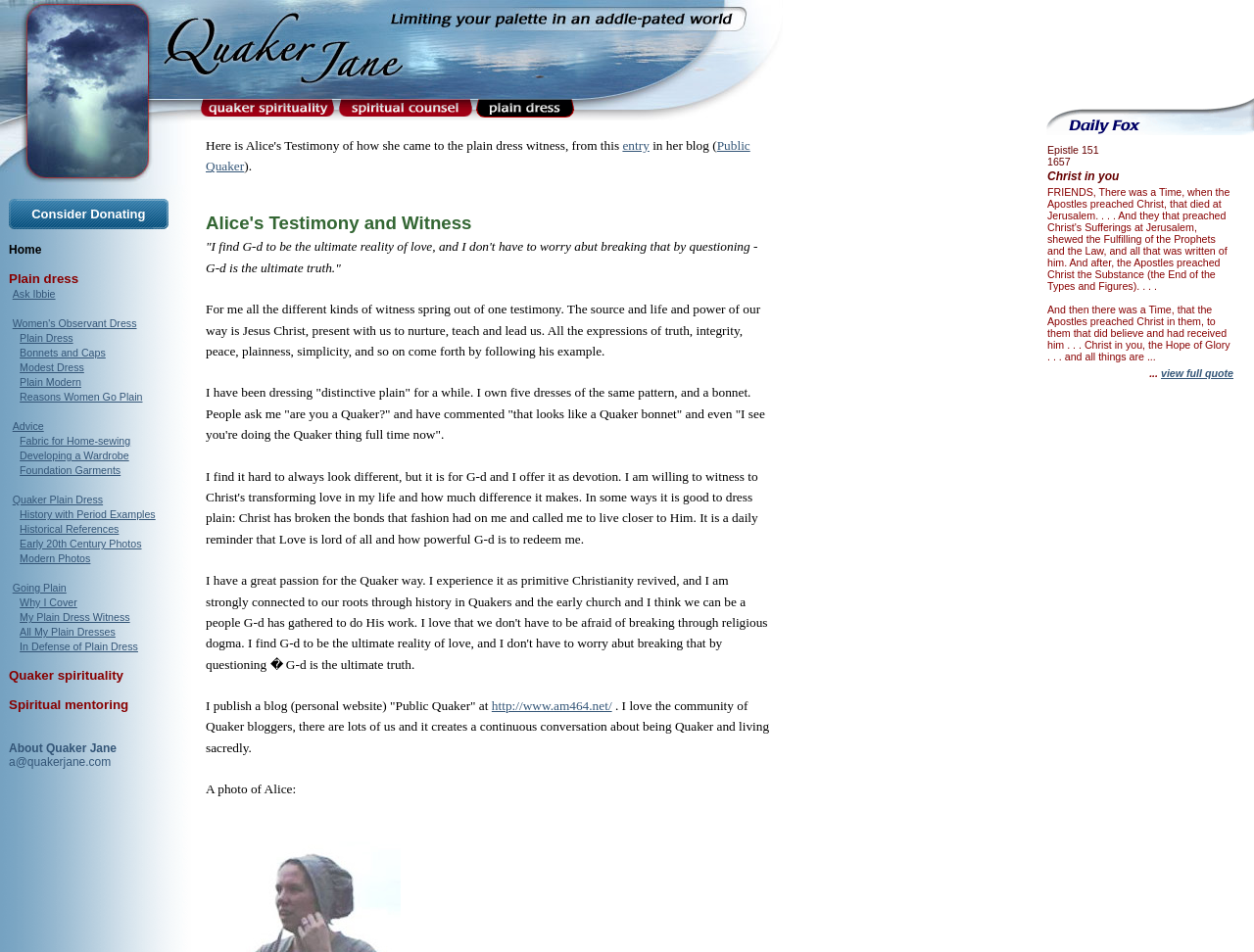Articulate a complete and detailed caption of the webpage elements.

The webpage is about Quaker Jane, a website focused on spirituality, plain dressing, and Quakerism. At the top, there is a header with a title "Quaker Jane - Limiting your palette in an addle-pated world. Plain dress, quakers and spirituality." Below the header, there is a row of links and an image related to Quakerism.

The main content of the webpage is divided into two sections. On the left side, there is a list of links categorized by topics such as plain dress, modesty, and Quaker spirituality. There are around 30 links in total, each with a brief description.

On the right side, there is a section dedicated to a personal testimony and witness. It starts with a heading "Alice's Testimony and Witness" followed by a quote from Alice. Below the quote, there are several paragraphs of text describing Alice's experience with plain dressing and her connection to the Quaker community. There is also a link to her blog, "Public Quaker," and a photo of Alice.

At the bottom of the page, there are a few more links and images, including a daily George Fox quote and an epistle from 1657. Overall, the webpage has a simple and clean layout, with a focus on providing resources and information about Quakerism and plain dressing.